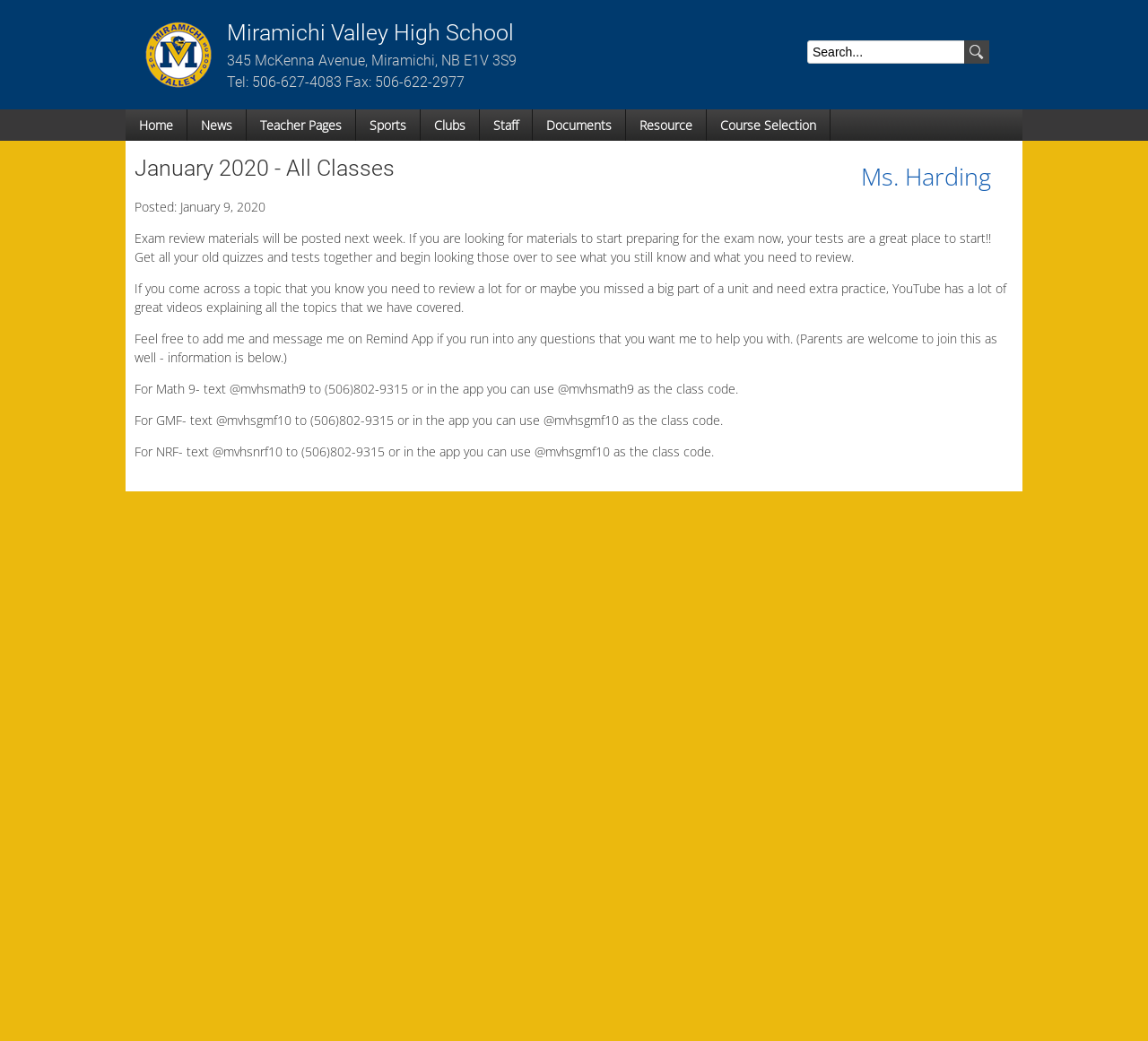Given the content of the image, can you provide a detailed answer to the question?
What is the name of the high school?

I determined the answer by looking at the heading element with the text 'Miramichi Valley High School' which is located at the top of the webpage, indicating that it is the name of the high school.